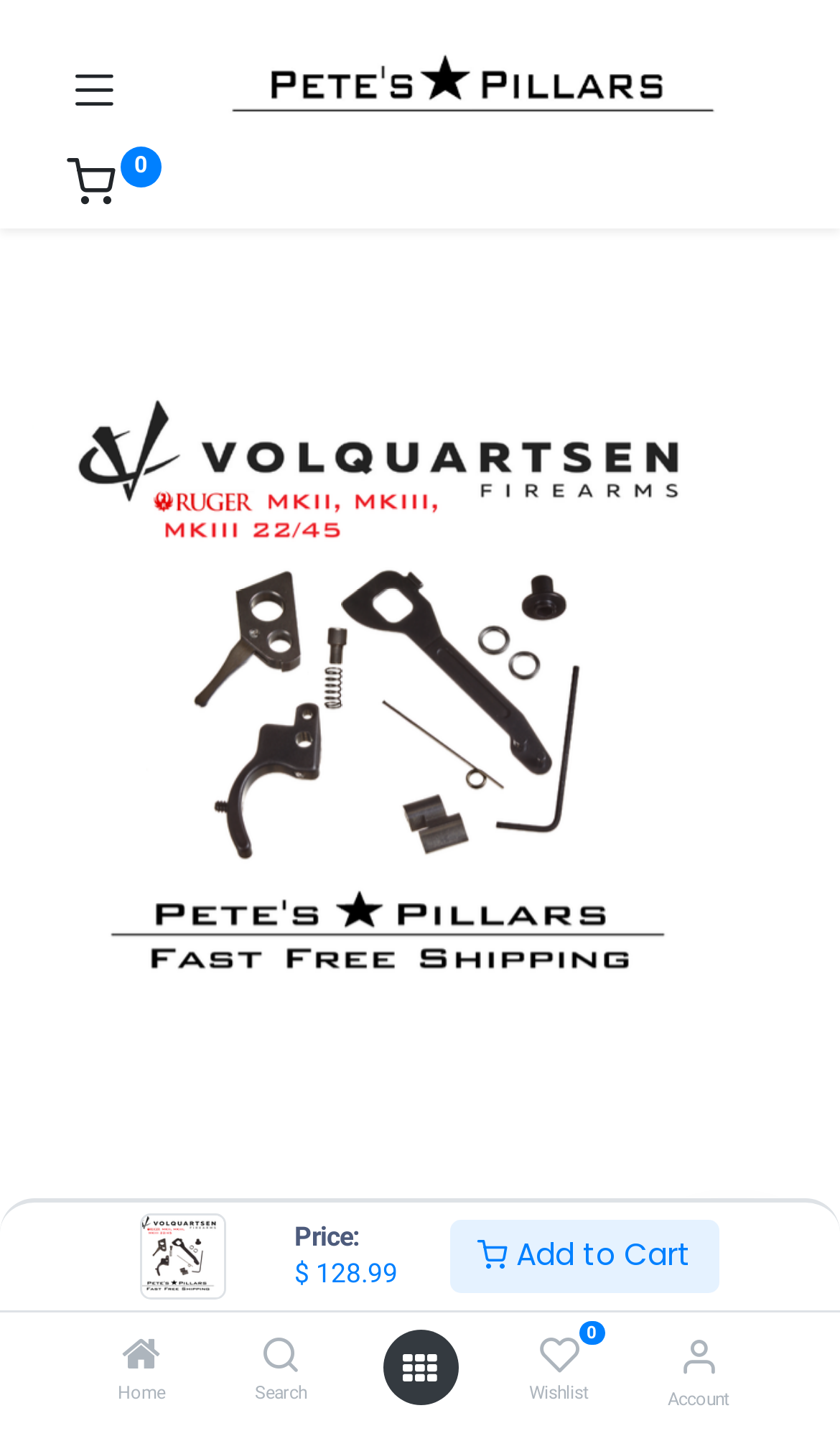Offer a thorough description of the webpage.

This webpage is about a product, specifically the Volquartsen Accurizing Kit Stainless Trigger for Ruger Mark 1, 2, 3, and 22/45, with the product code VC2AK-S-ST. The page is hosted by Pete's Pillars, a premium sporting goods parts retailer.

At the top of the page, there is a logo of Pete's Pillars, which is a prominent element. Below the logo, there is a product image, which takes up a significant portion of the page. The product image is accompanied by a link with the product name, Volquartsen Accurizing Kit Stainless Trigger Ruger Mark 1 2 3 & 22/45 VC2AK-S-ST.

To the right of the product image, there is a section displaying the product price, which is $128.99. Below the price, there is an "Add to Cart" button.

At the bottom of the page, there are several links, including "Home", "Search", "Open menu", "Wishlist", and "Account Info". The "Wishlist" link has a superscript icon next to it. There is also a link with a shopping cart icon and a "Shop" link.

On the top-right corner of the page, there is a small icon with a number "0" inside, indicating an empty shopping cart. Next to it, there is a "Logo of Pete's Pillars" link, which is a smaller version of the logo at the top of the page.

Overall, the page is focused on showcasing the product and providing easy access to add it to the cart or navigate to other parts of the website.